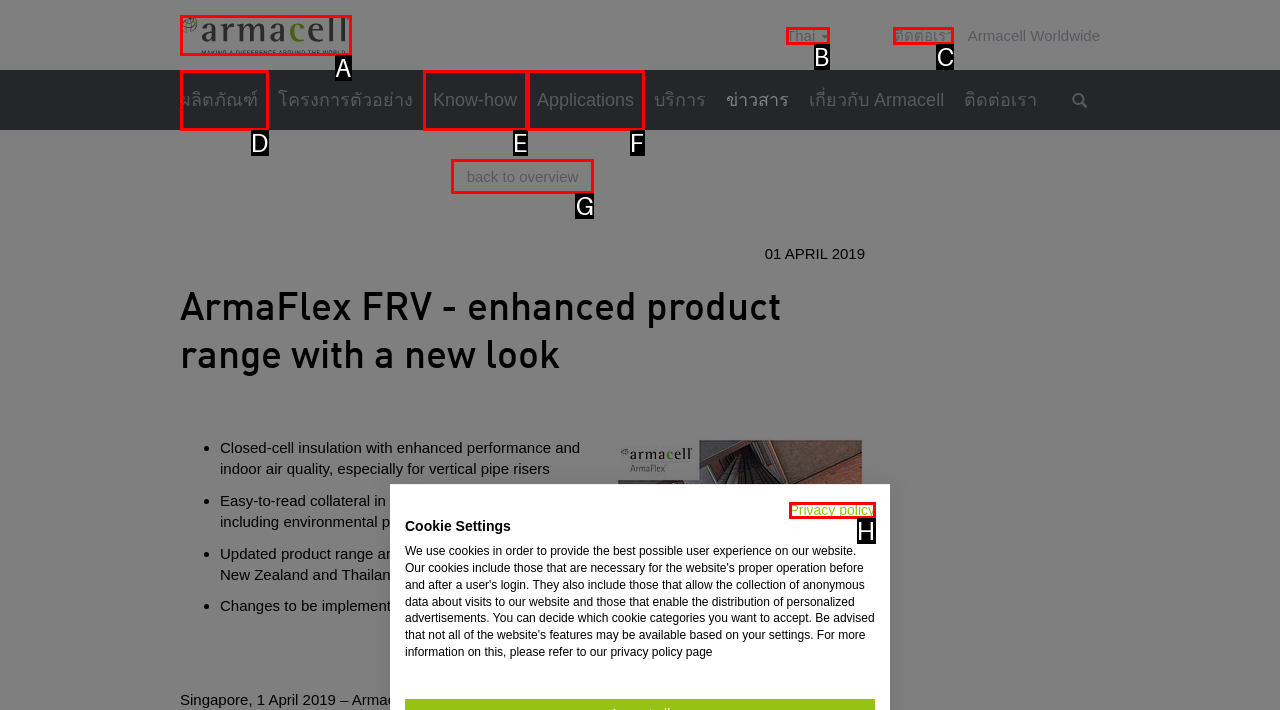Identify the letter of the option that should be selected to accomplish the following task: Click on back to overview. Provide the letter directly.

G